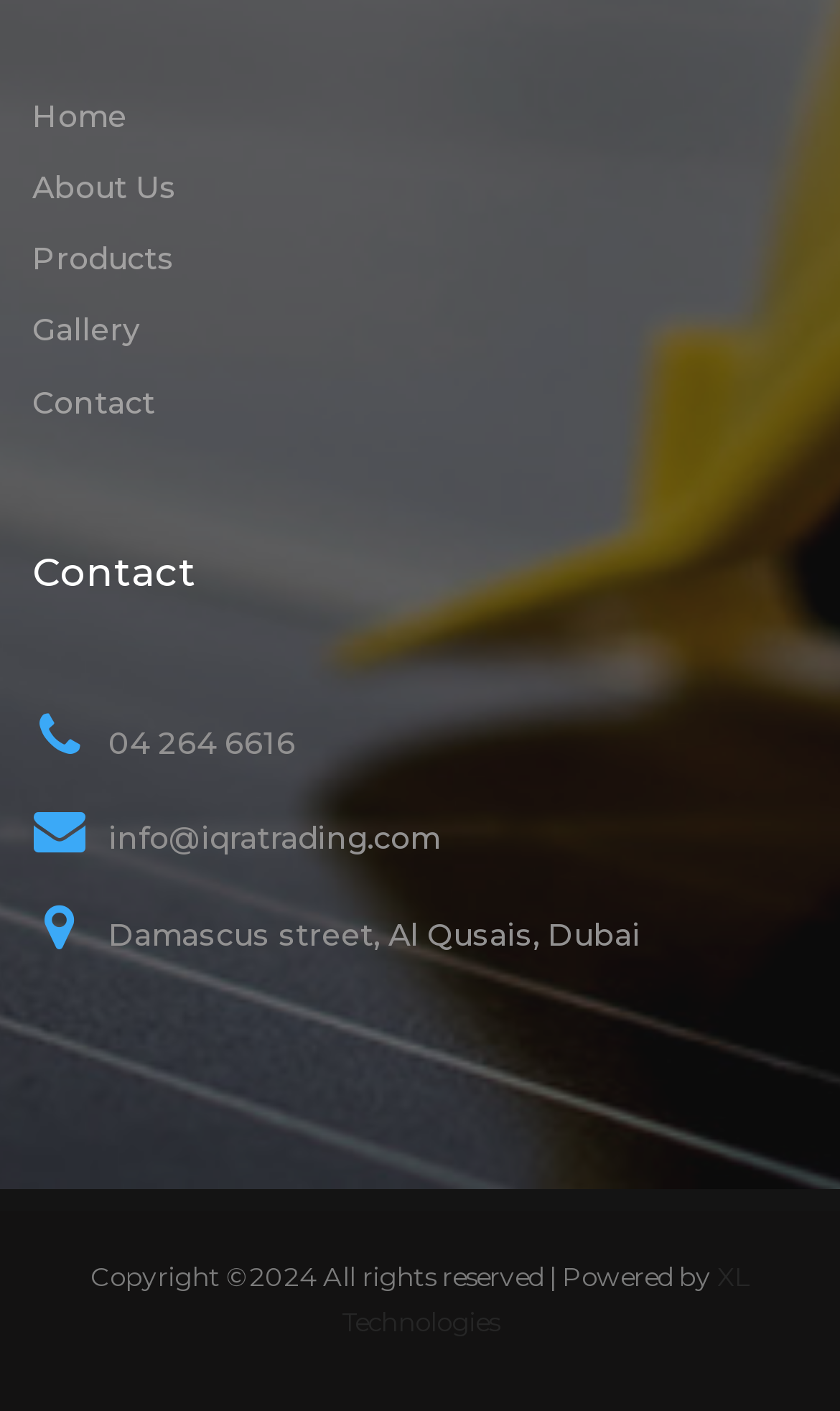What is the company's email address?
Using the image as a reference, give a one-word or short phrase answer.

info@iqratrading.com